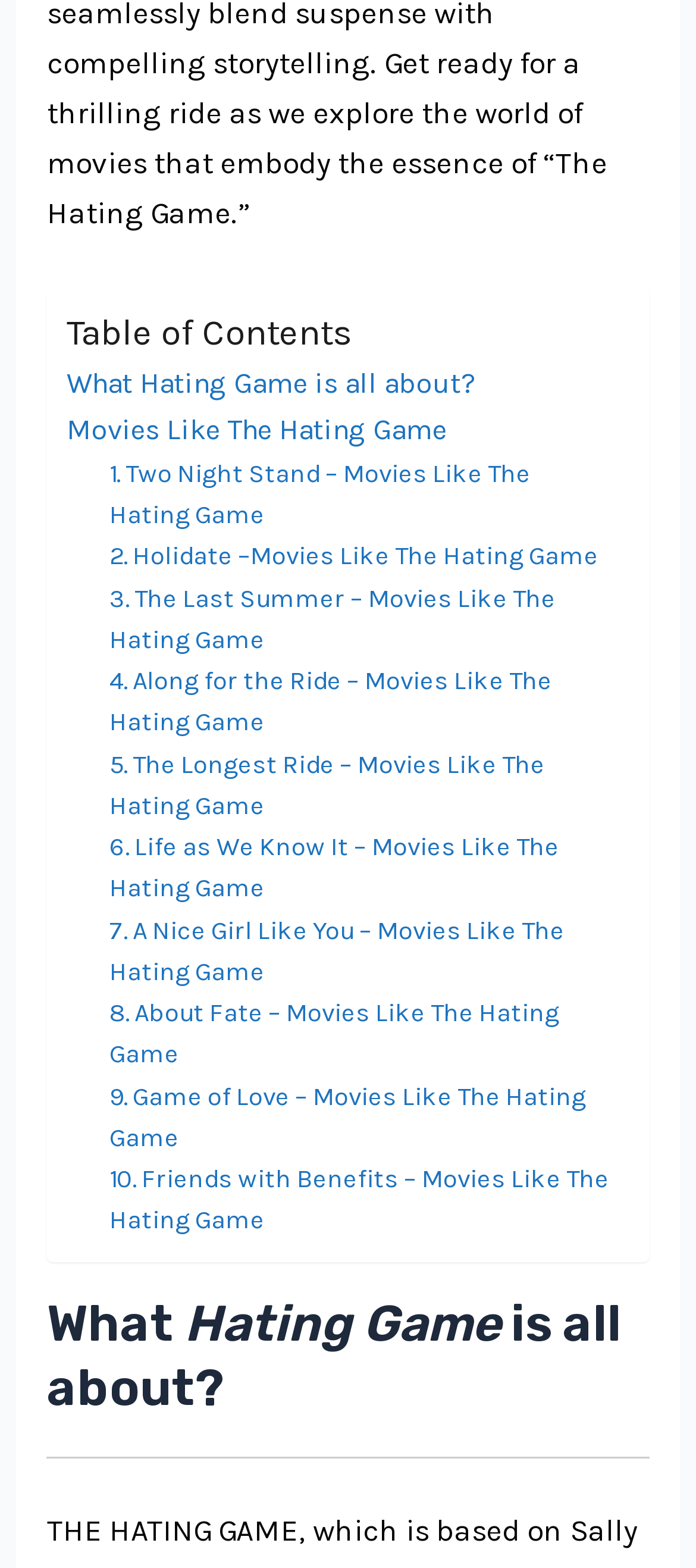Identify the bounding box coordinates of the clickable section necessary to follow the following instruction: "Open 'Two Night Stand – Movies Like The Hating Game'". The coordinates should be presented as four float numbers from 0 to 1, i.e., [left, top, right, bottom].

[0.157, 0.289, 0.879, 0.342]